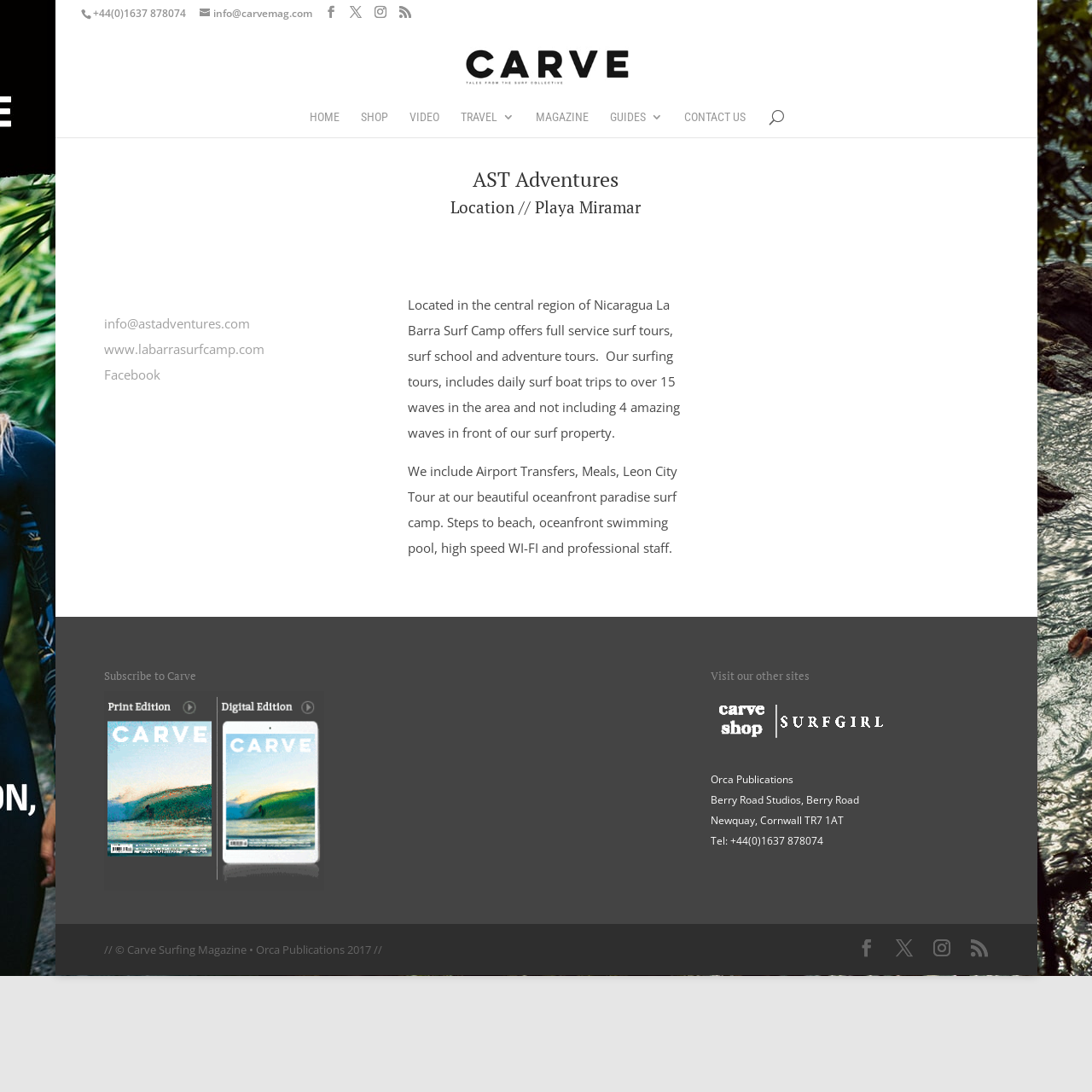Select the bounding box coordinates of the element I need to click to carry out the following instruction: "Search for something".

[0.153, 0.023, 0.881, 0.025]